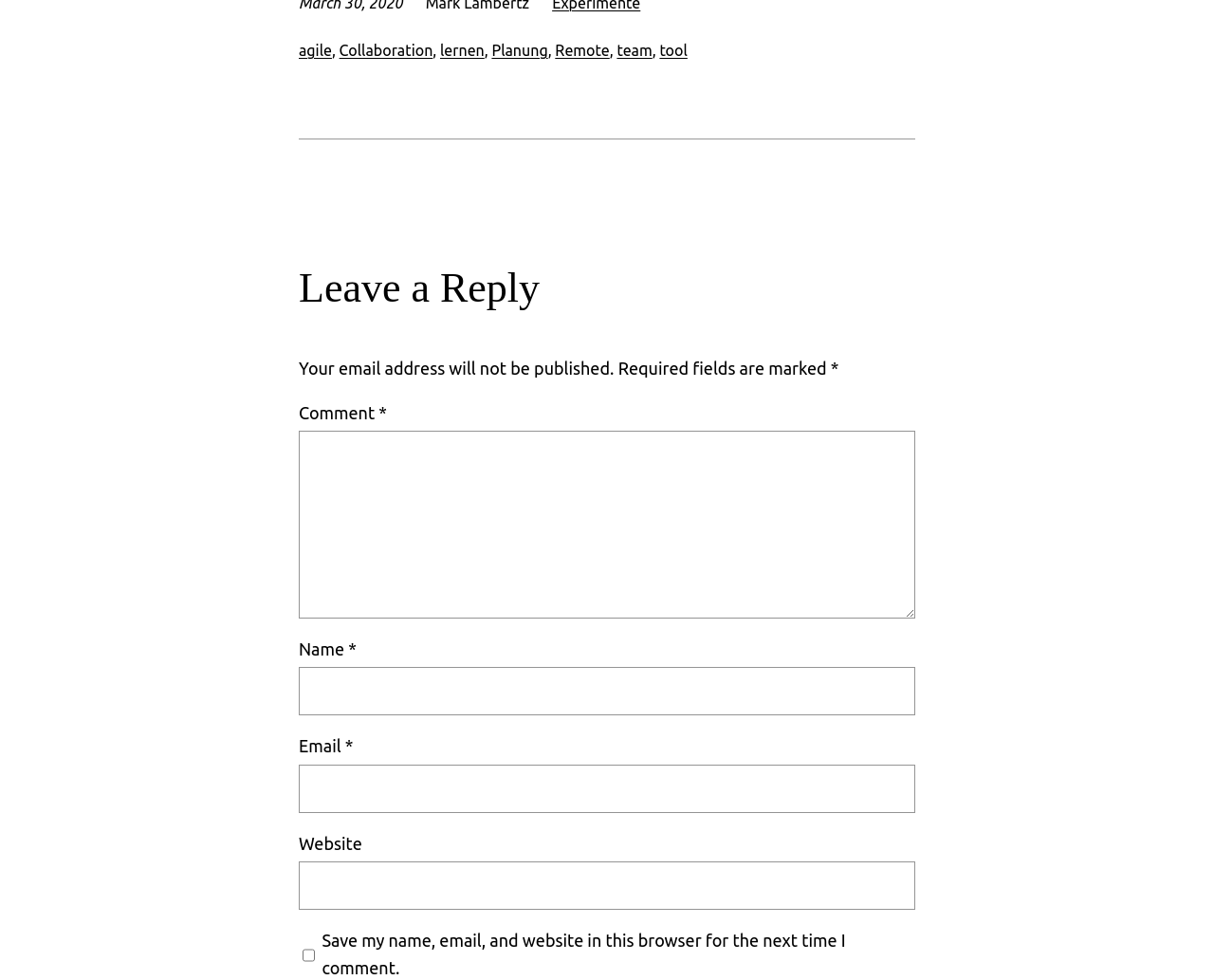Can you find the bounding box coordinates for the element to click on to achieve the instruction: "Click on the 'agile' link"?

[0.246, 0.042, 0.273, 0.06]